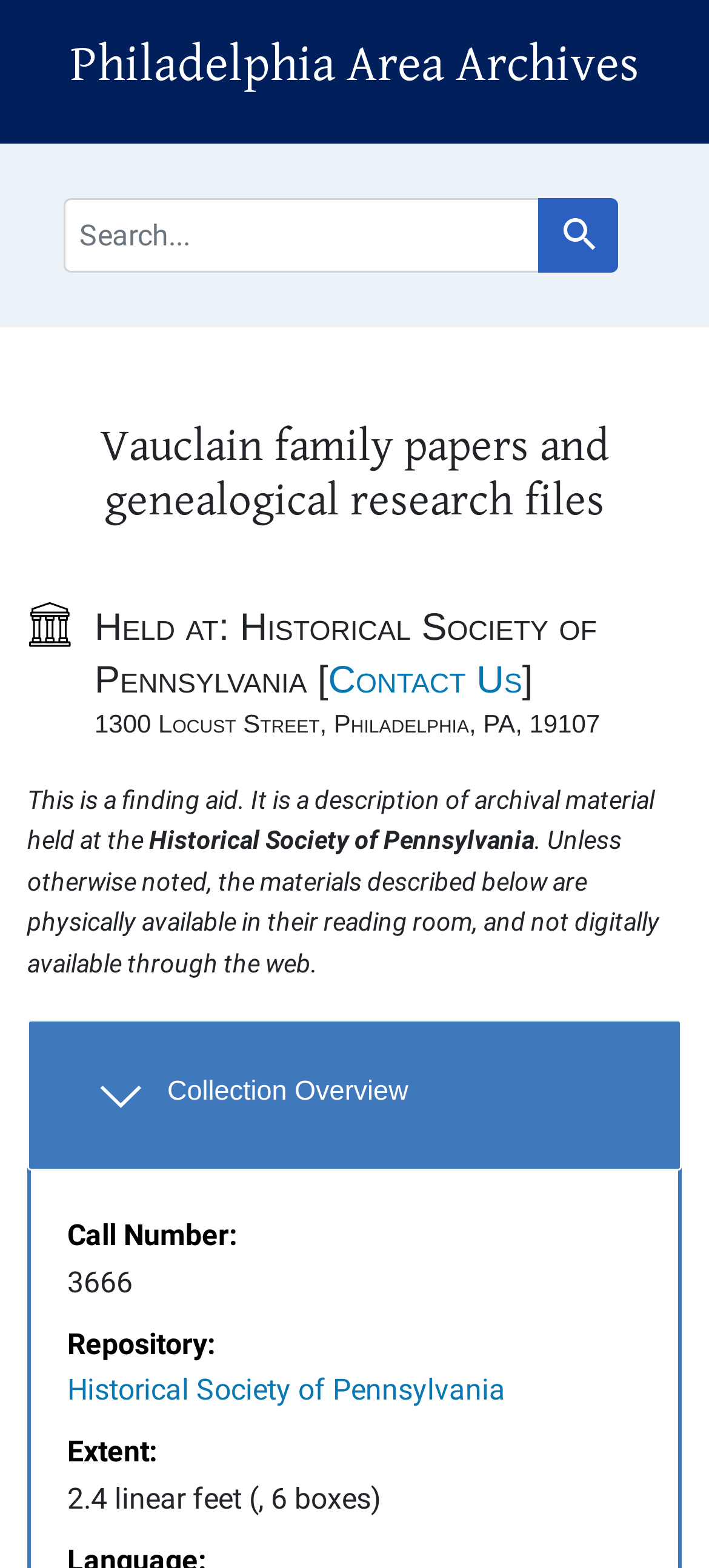Determine the bounding box coordinates of the clickable area required to perform the following instruction: "Contact Us". The coordinates should be represented as four float numbers between 0 and 1: [left, top, right, bottom].

[0.463, 0.421, 0.736, 0.447]